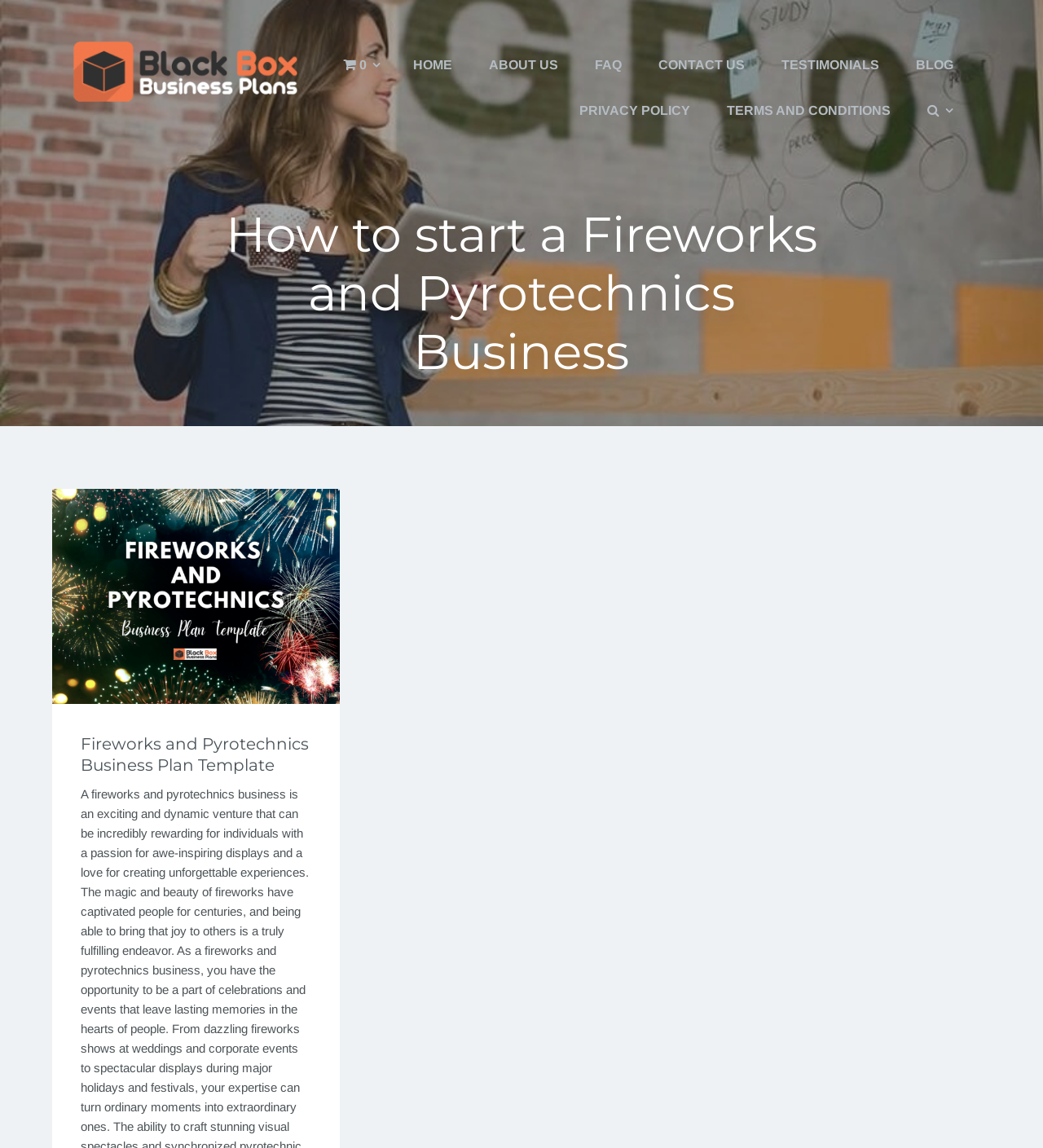Examine the screenshot and answer the question in as much detail as possible: What type of content is available on this webpage?

Based on the links and headings on the webpage, I can see that the webpage provides access to a business plan template and guides on how to start a fireworks and pyrotechnics business. The link 'Fireworks and Pyrotechnics Business Plan Template' and the heading 'How to start a Fireworks and Pyrotechnics Business' suggest that the webpage is a resource for entrepreneurs and business owners in this industry.